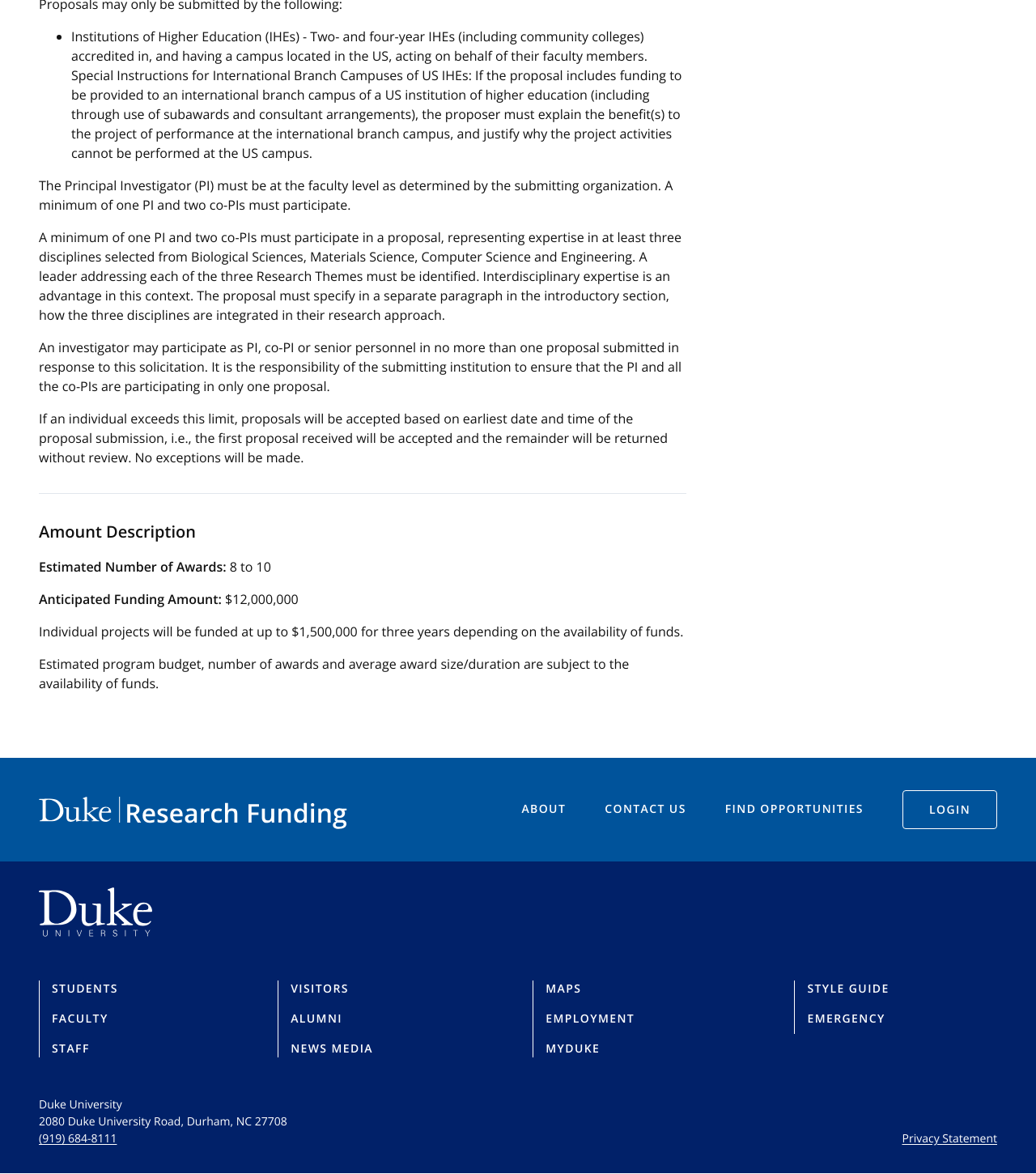Locate the coordinates of the bounding box for the clickable region that fulfills this instruction: "View Richard Jones' Log".

None